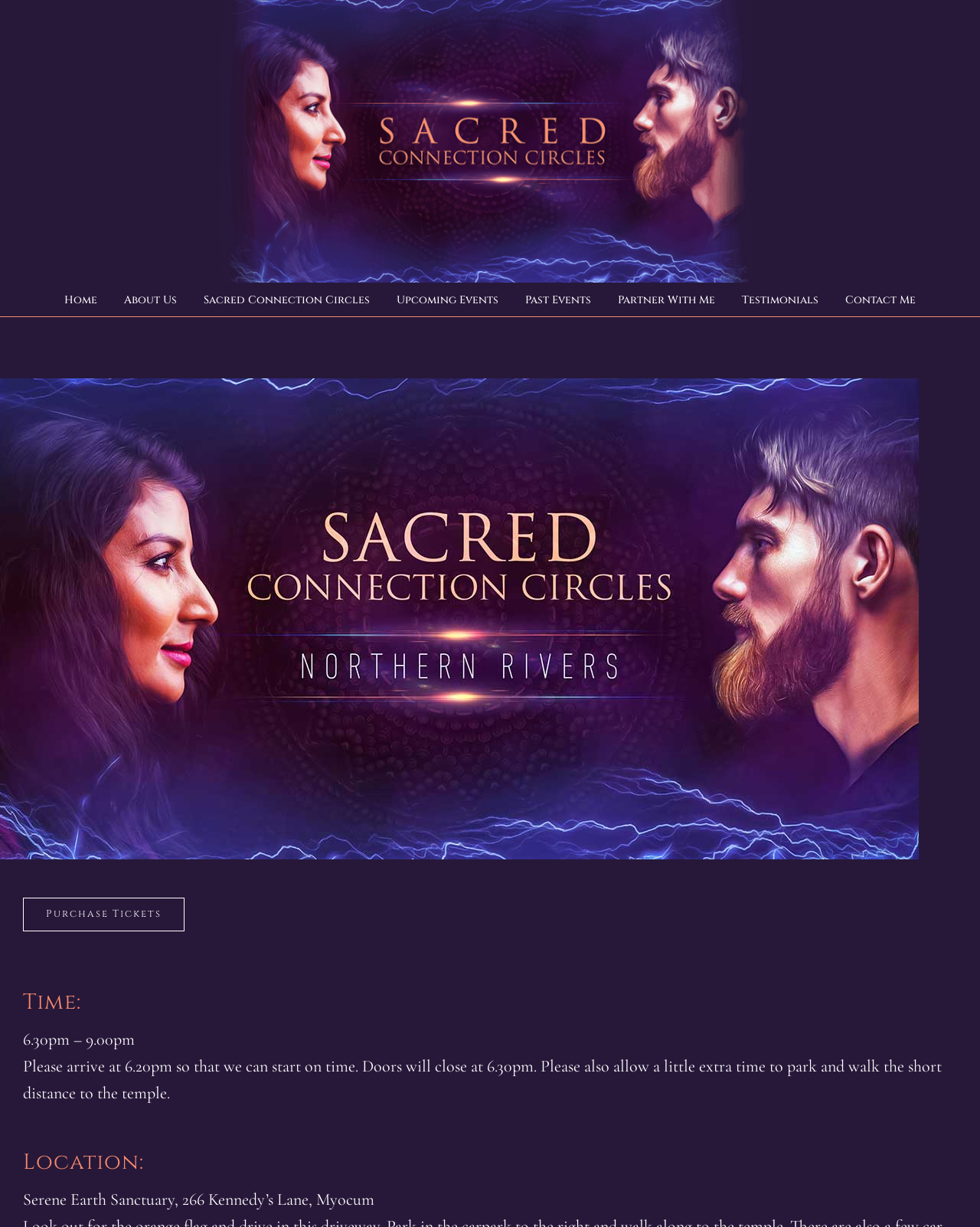Please identify the bounding box coordinates of where to click in order to follow the instruction: "view upcoming events".

[0.405, 0.238, 0.509, 0.252]